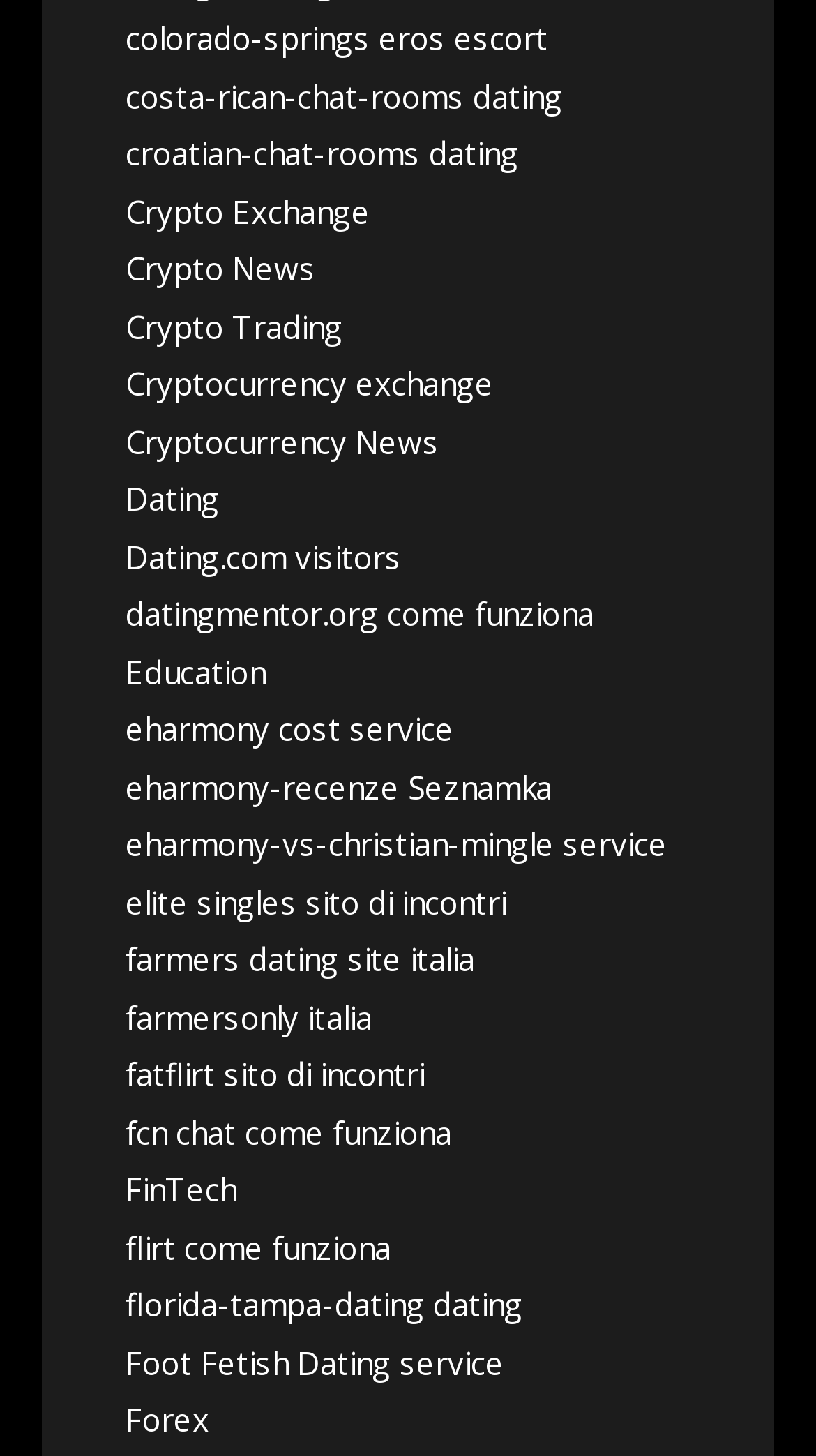Find the bounding box coordinates for the element that must be clicked to complete the instruction: "Click on Crypto Exchange". The coordinates should be four float numbers between 0 and 1, indicated as [left, top, right, bottom].

[0.154, 0.131, 0.454, 0.159]